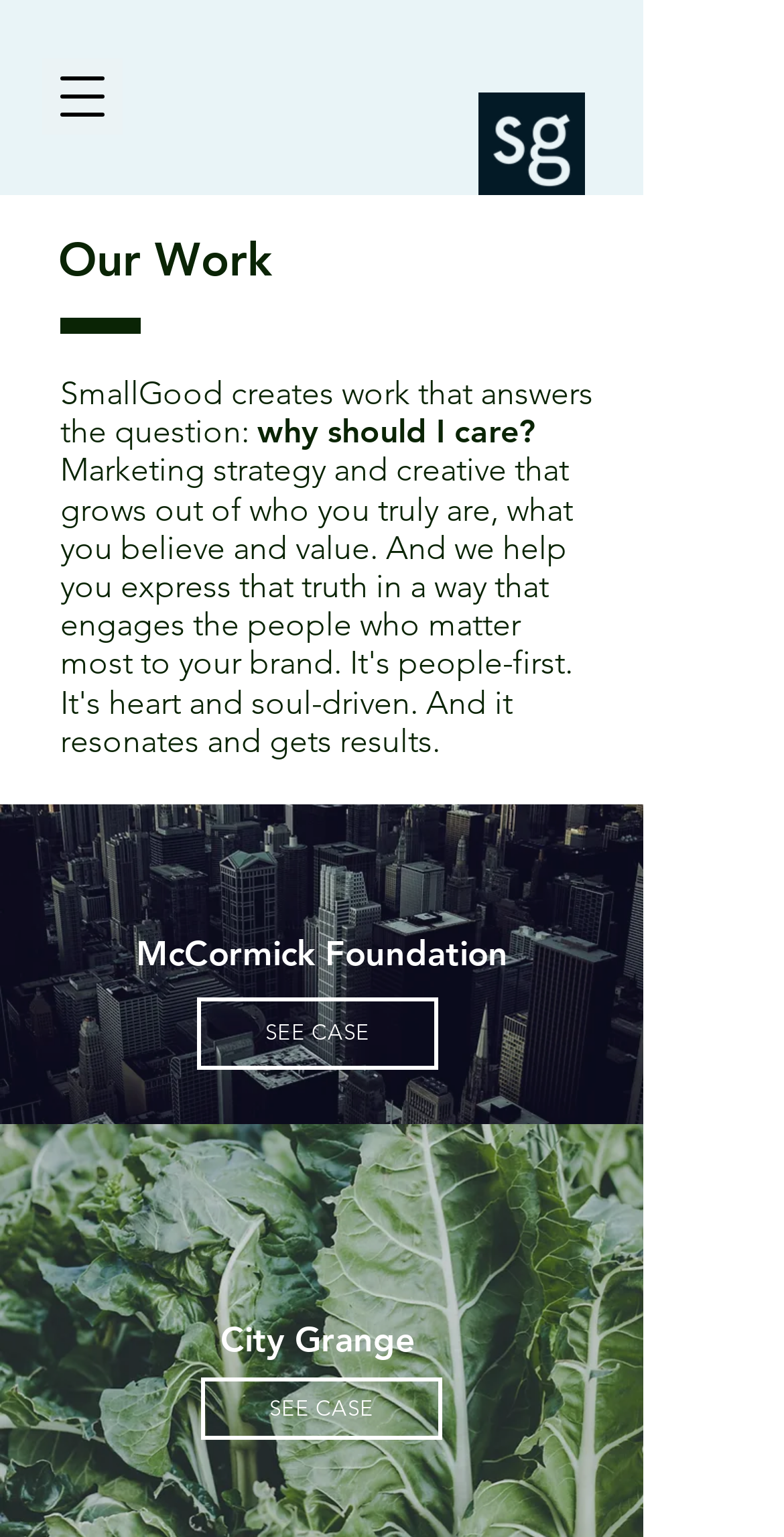What is the name of the grange?
Based on the visual content, answer with a single word or a brief phrase.

City Grange